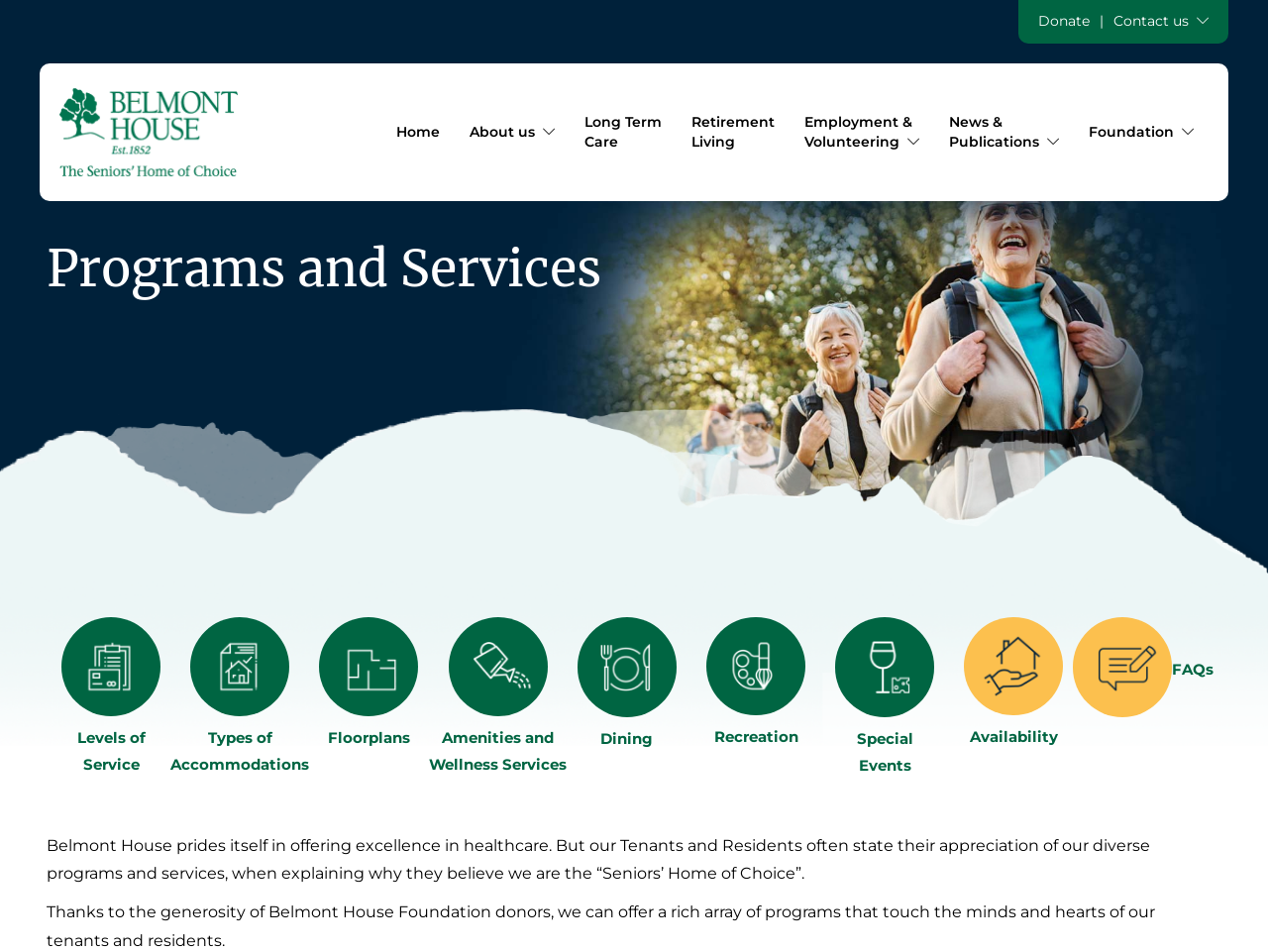Locate the bounding box coordinates of the area to click to fulfill this instruction: "Go to Home". The bounding box should be presented as four float numbers between 0 and 1, in the order [left, top, right, bottom].

[0.312, 0.129, 0.347, 0.149]